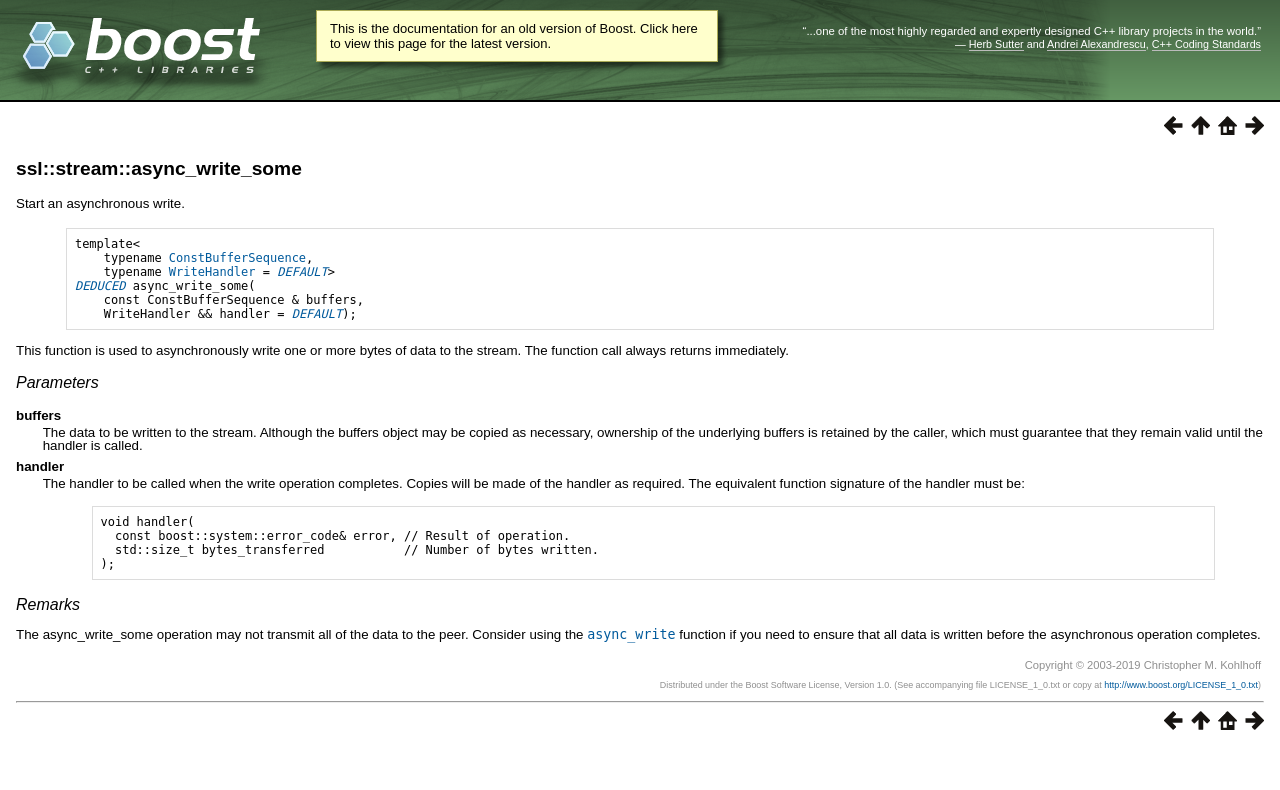Determine the bounding box coordinates of the region that needs to be clicked to achieve the task: "Read the '5 TIPS FOR YOUR SUMMER GARDEN' article".

None